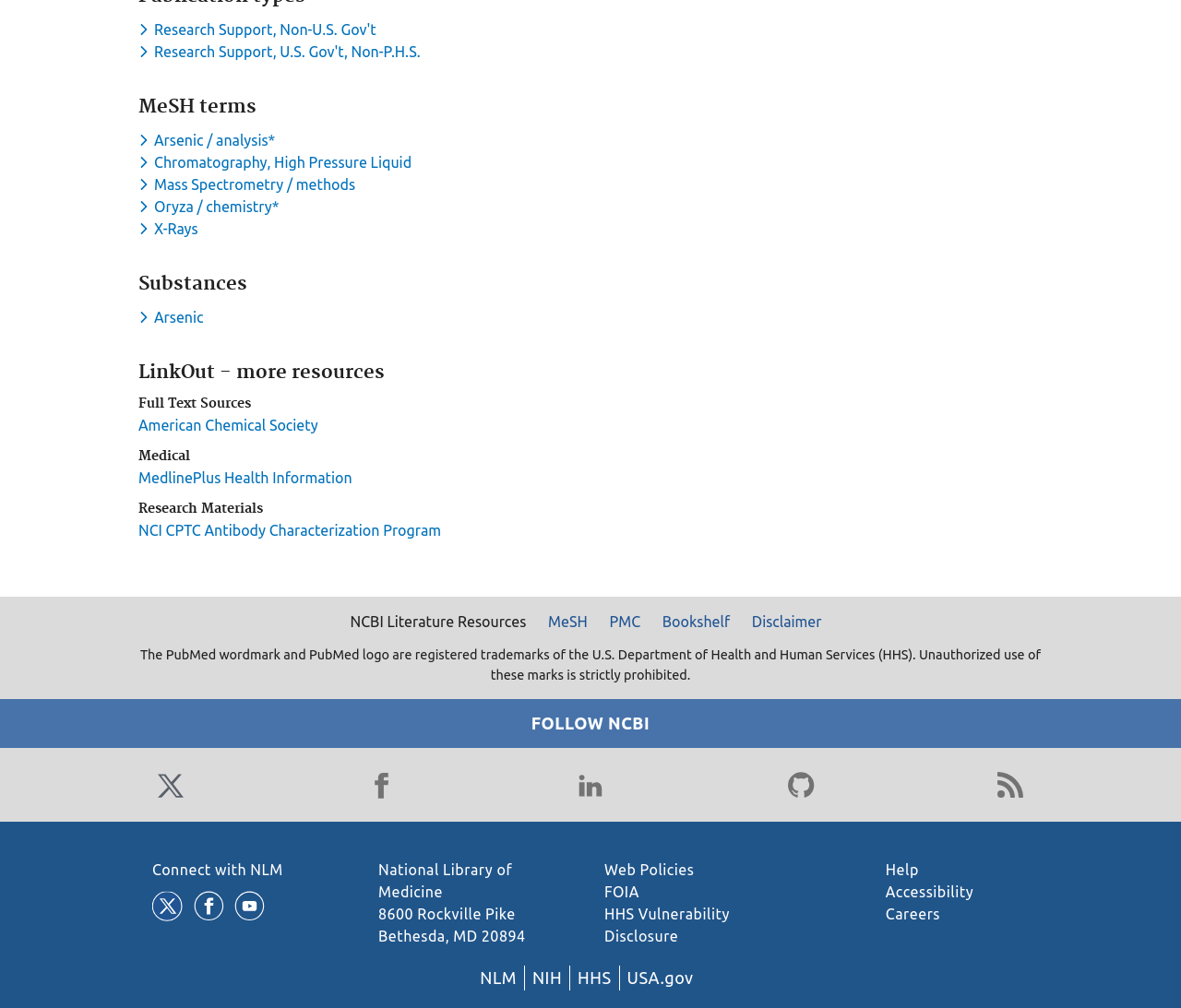Provide a one-word or one-phrase answer to the question:
What is the second Full Text Source listed?

MedlinePlus Health Information